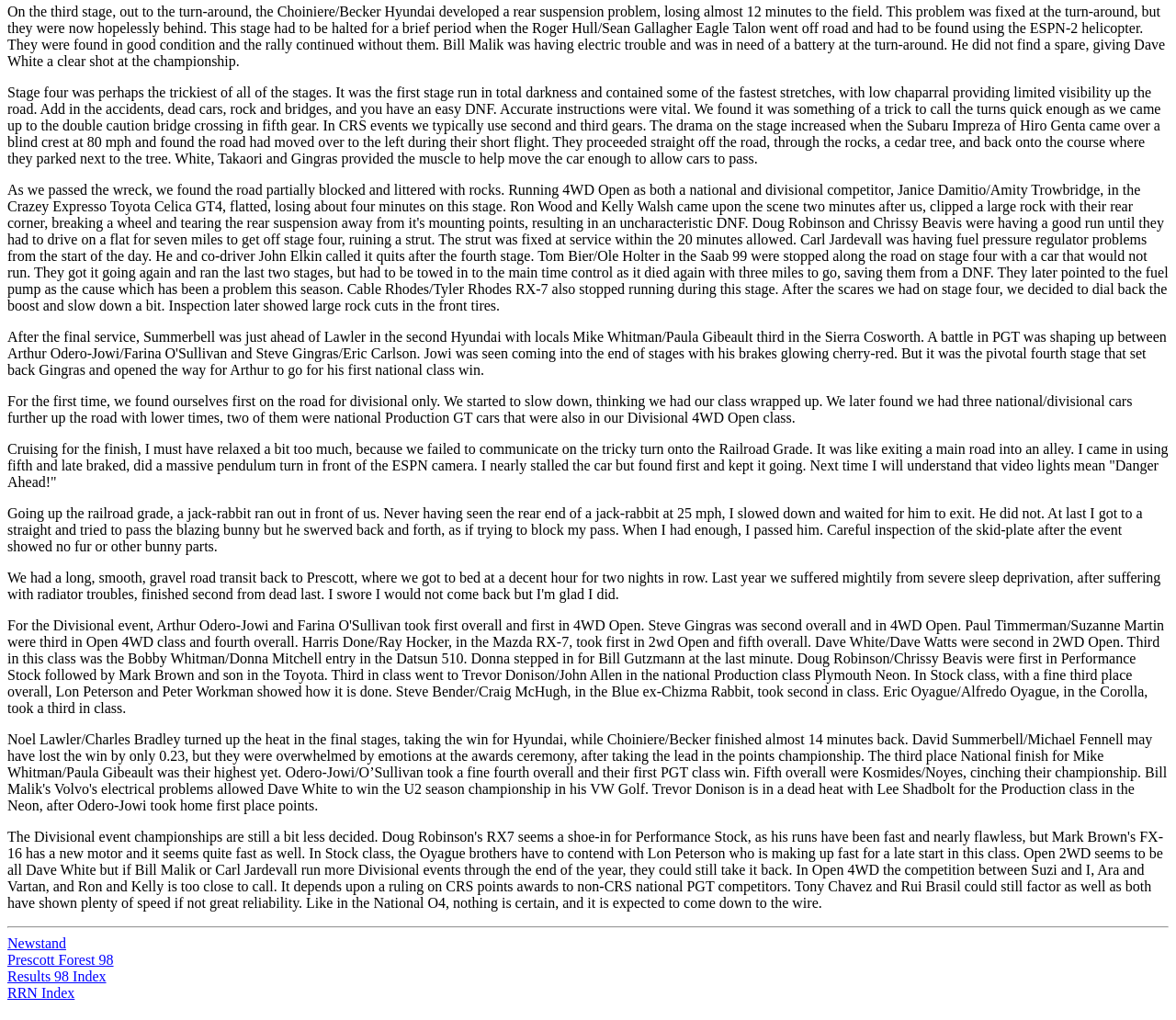Please provide a one-word or phrase answer to the question: 
How many stages are described in the text?

4